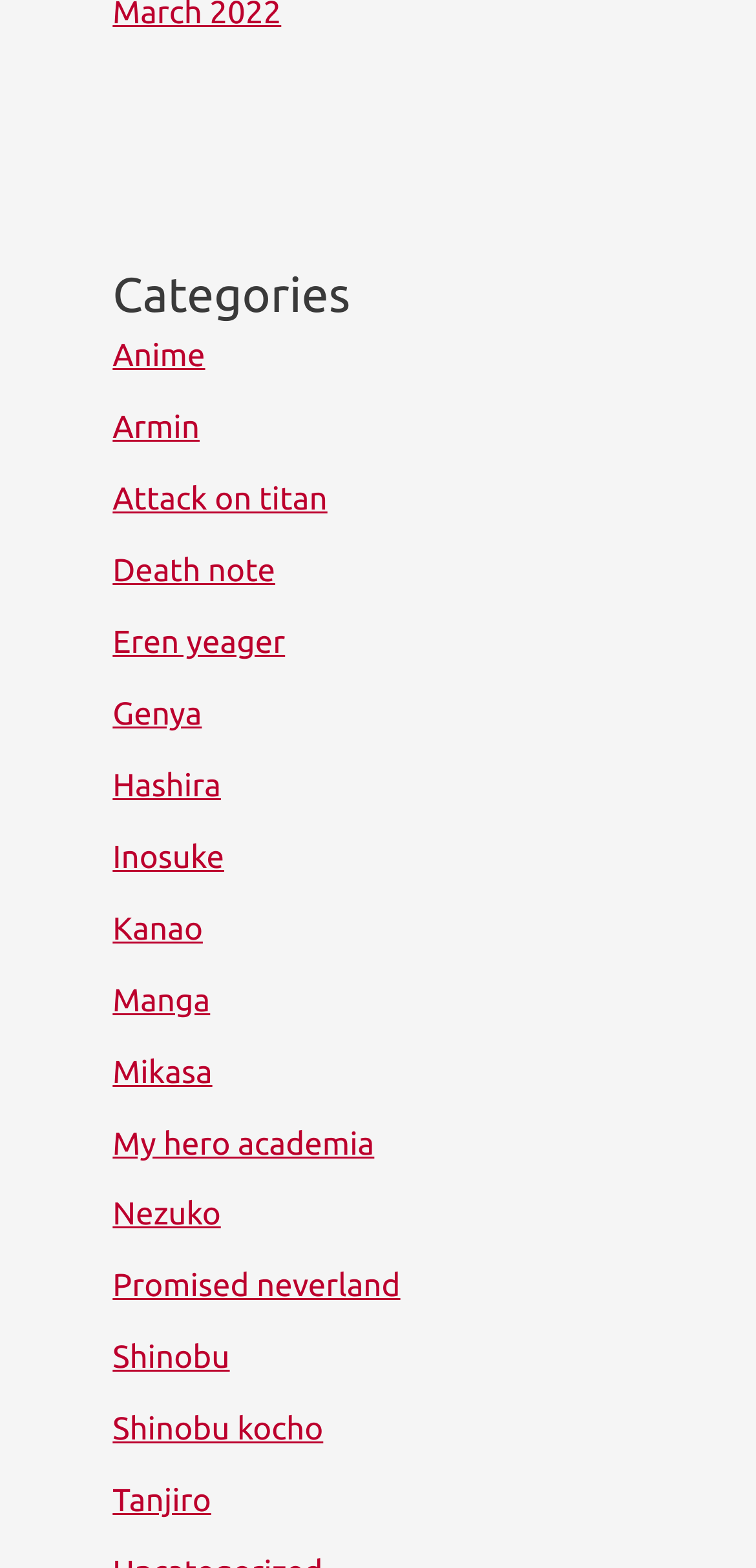Provide your answer in a single word or phrase: 
Are the links arranged vertically?

Yes